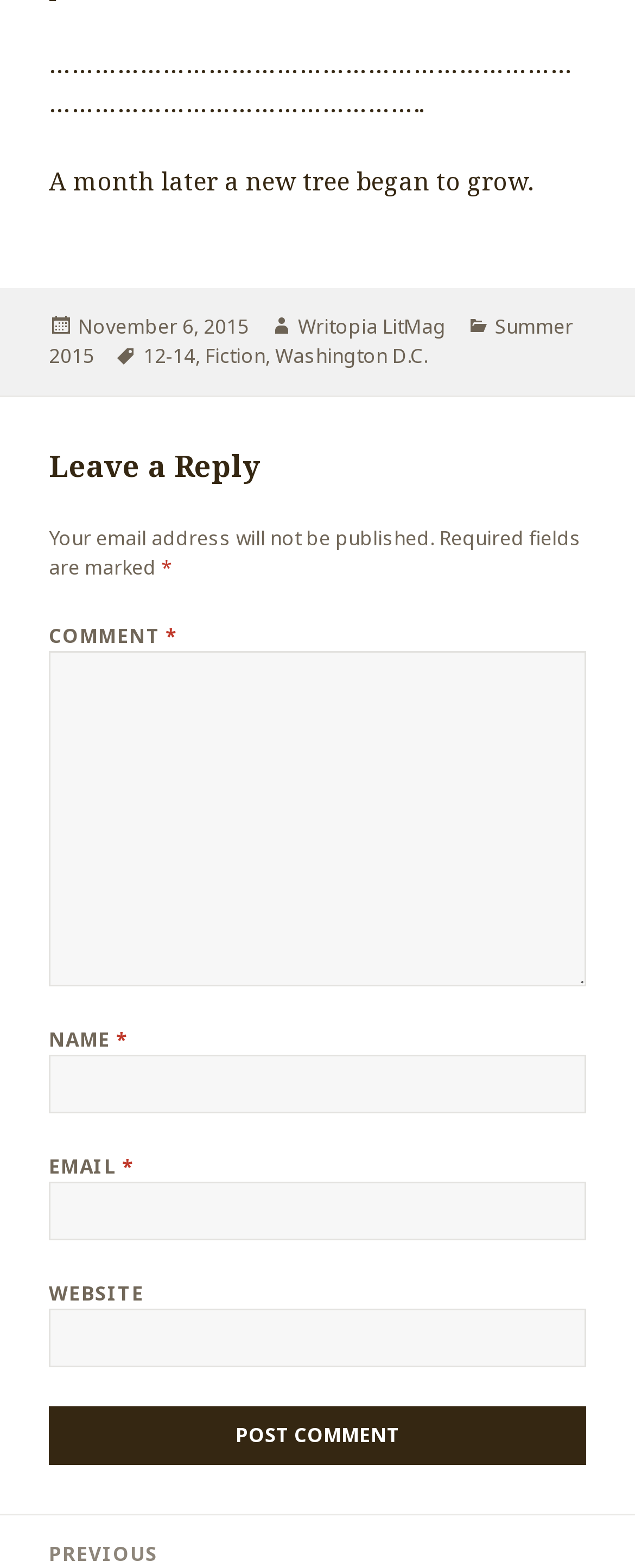Given the webpage screenshot, identify the bounding box of the UI element that matches this description: "parent_node: WEBSITE name="url"".

[0.077, 0.834, 0.923, 0.872]